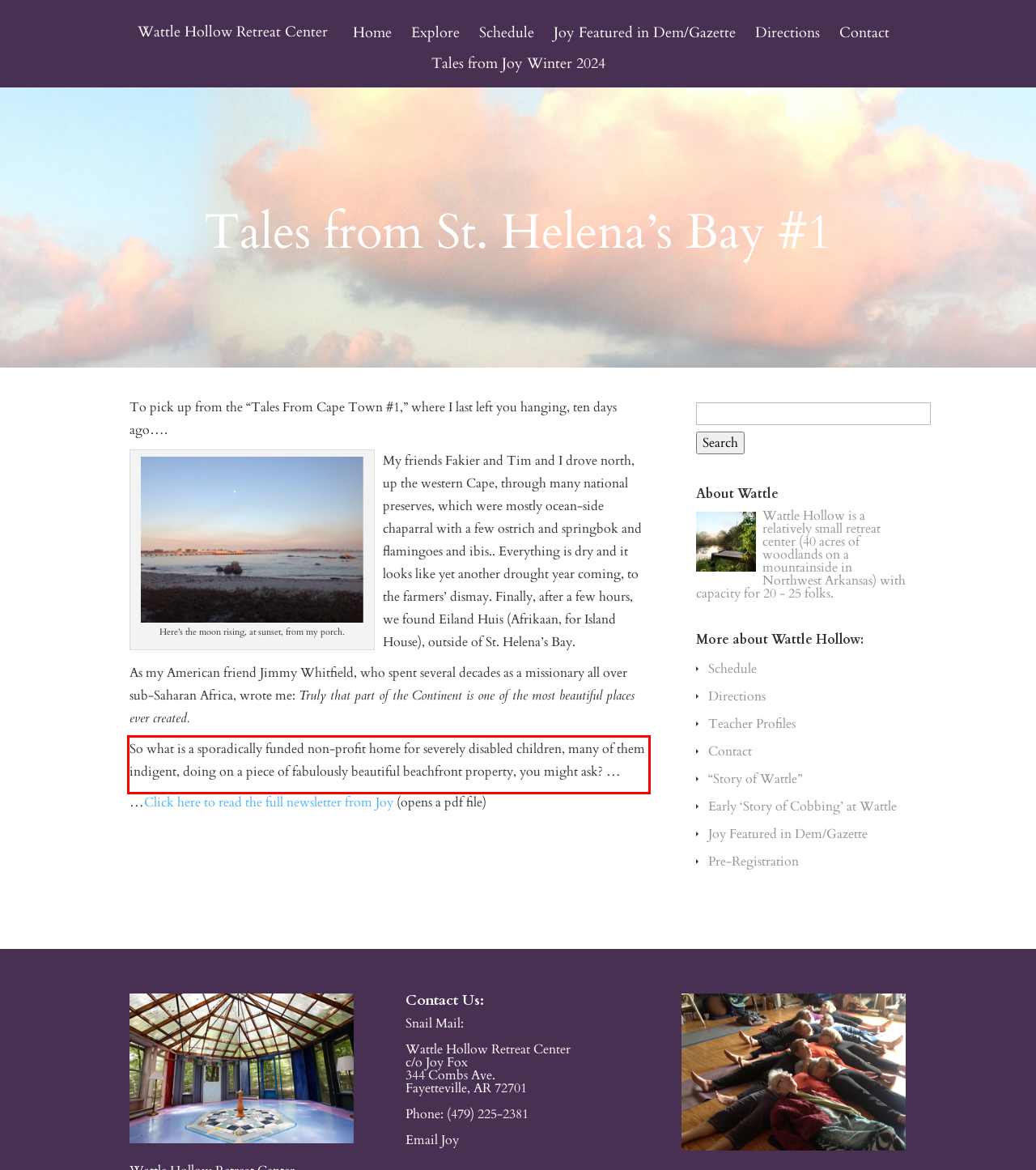Examine the screenshot of the webpage, locate the red bounding box, and perform OCR to extract the text contained within it.

So what is a sporadically funded non-profit home for severely disabled children, many of them indigent, doing on a piece of fabulously beautiful beachfront property, you might ask? …